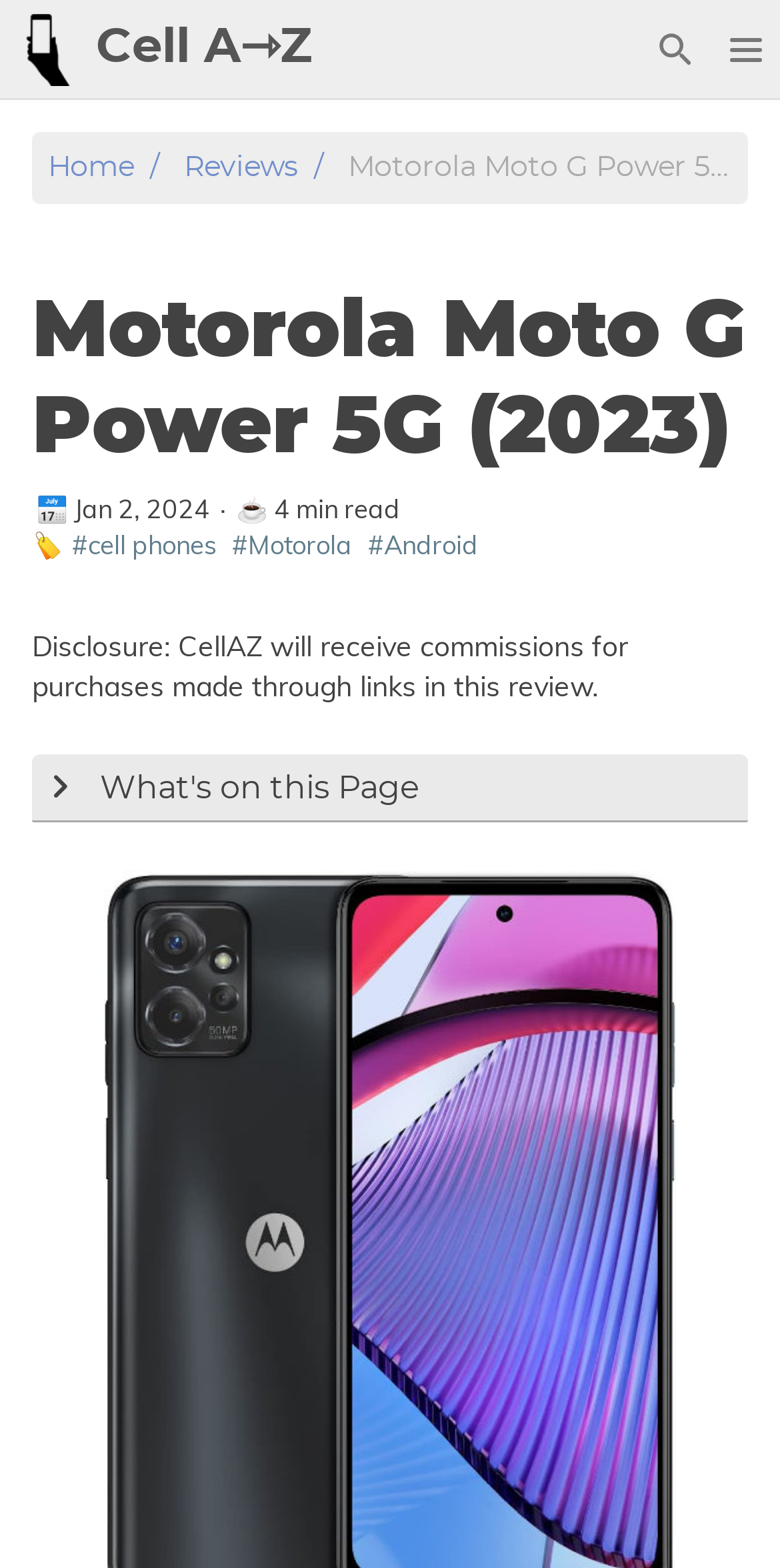Please provide the bounding box coordinates for the UI element as described: "parent_node: Cell A⇾Z title="Home"". The coordinates must be four floats between 0 and 1, represented as [left, top, right, bottom].

[0.01, 0.006, 0.113, 0.057]